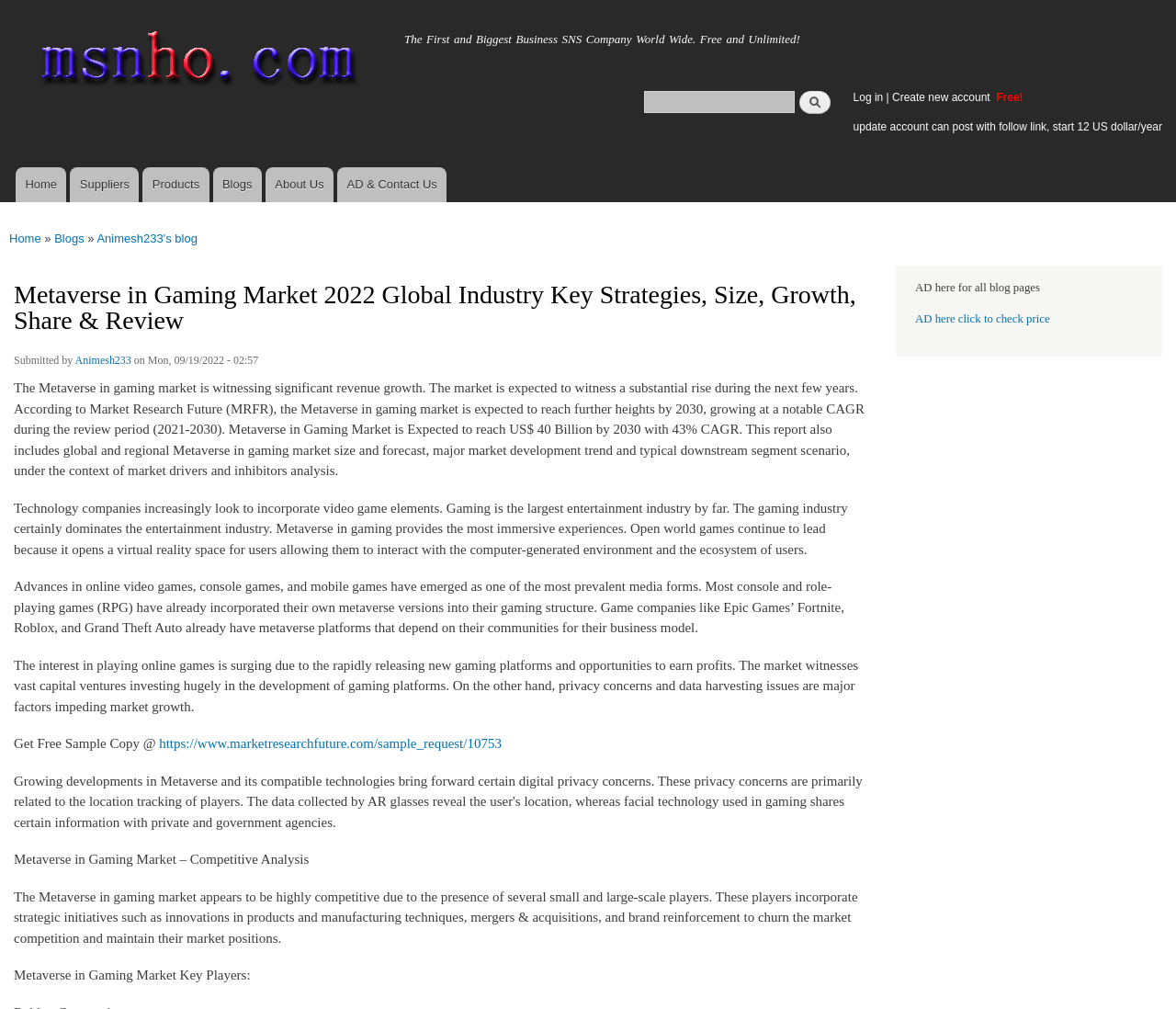What is the purpose of incorporating video game elements?
By examining the image, provide a one-word or phrase answer.

To provide immersive experiences